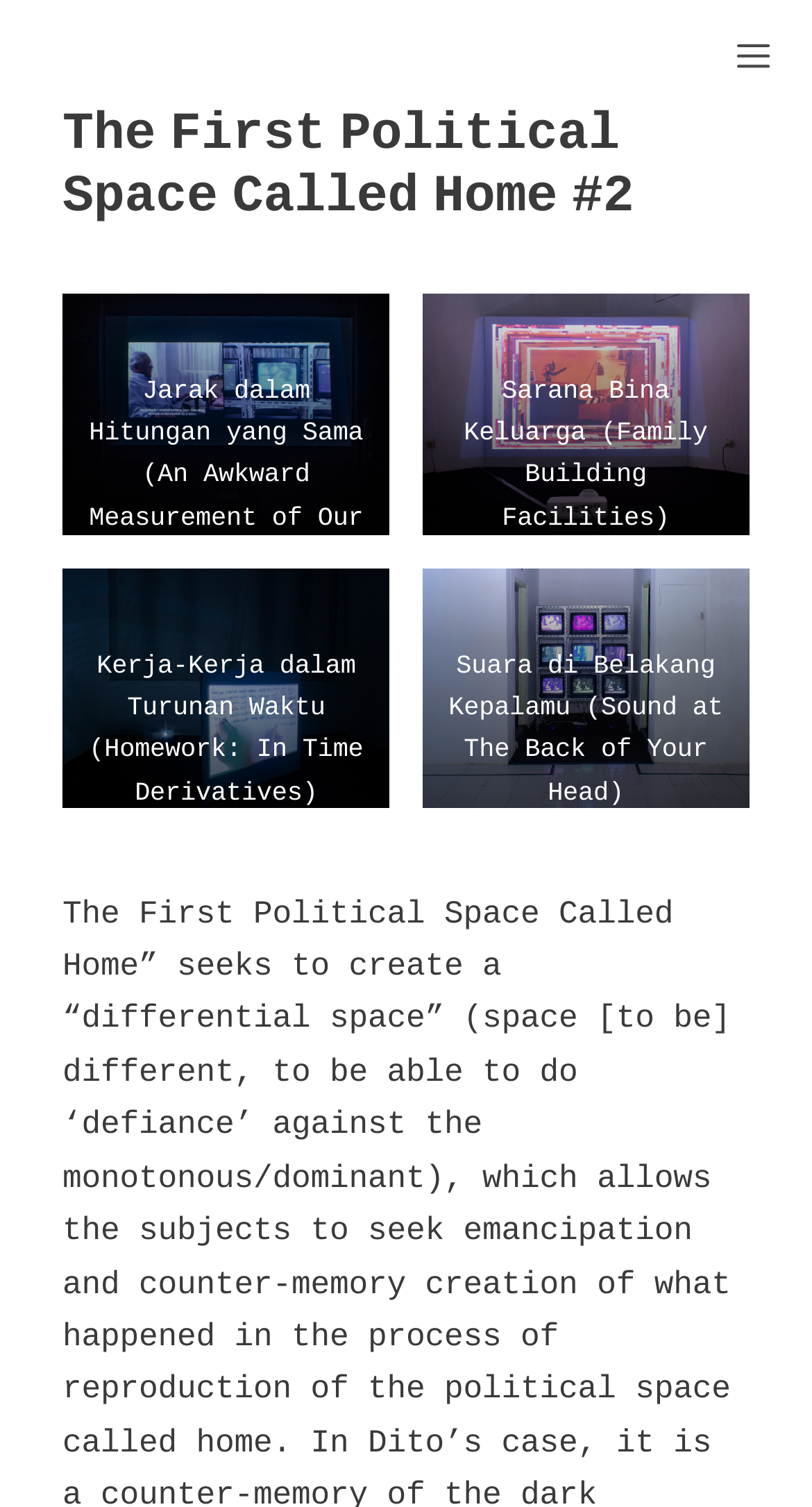Using the provided element description: "Lynch Surname: Meaning And Origin", identify the bounding box coordinates. The coordinates should be four floats between 0 and 1 in the order [left, top, right, bottom].

None